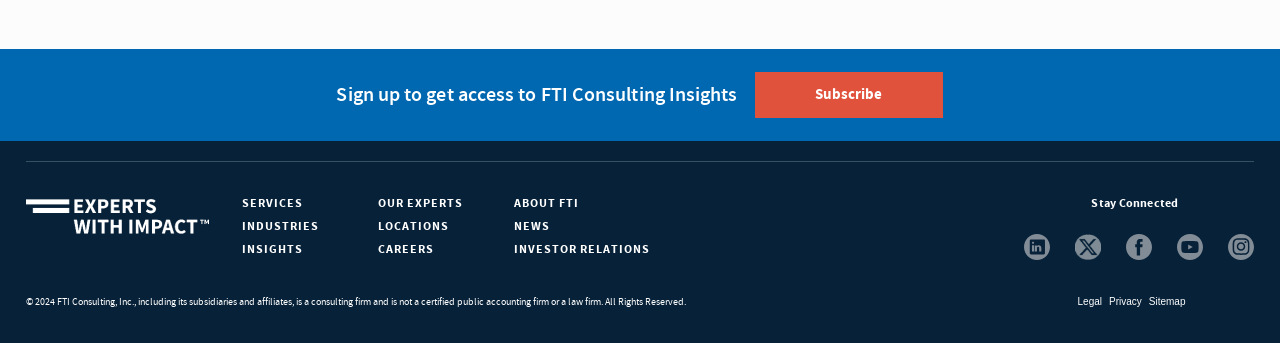What are the main sections of the website?
Please respond to the question with a detailed and informative answer.

The main sections of the website can be found in the top navigation menu, which includes links to SERVICES, INDUSTRIES, INSIGHTS, OUR EXPERTS, LOCATIONS, CAREERS, ABOUT FTI, NEWS, and INVESTOR RELATIONS.